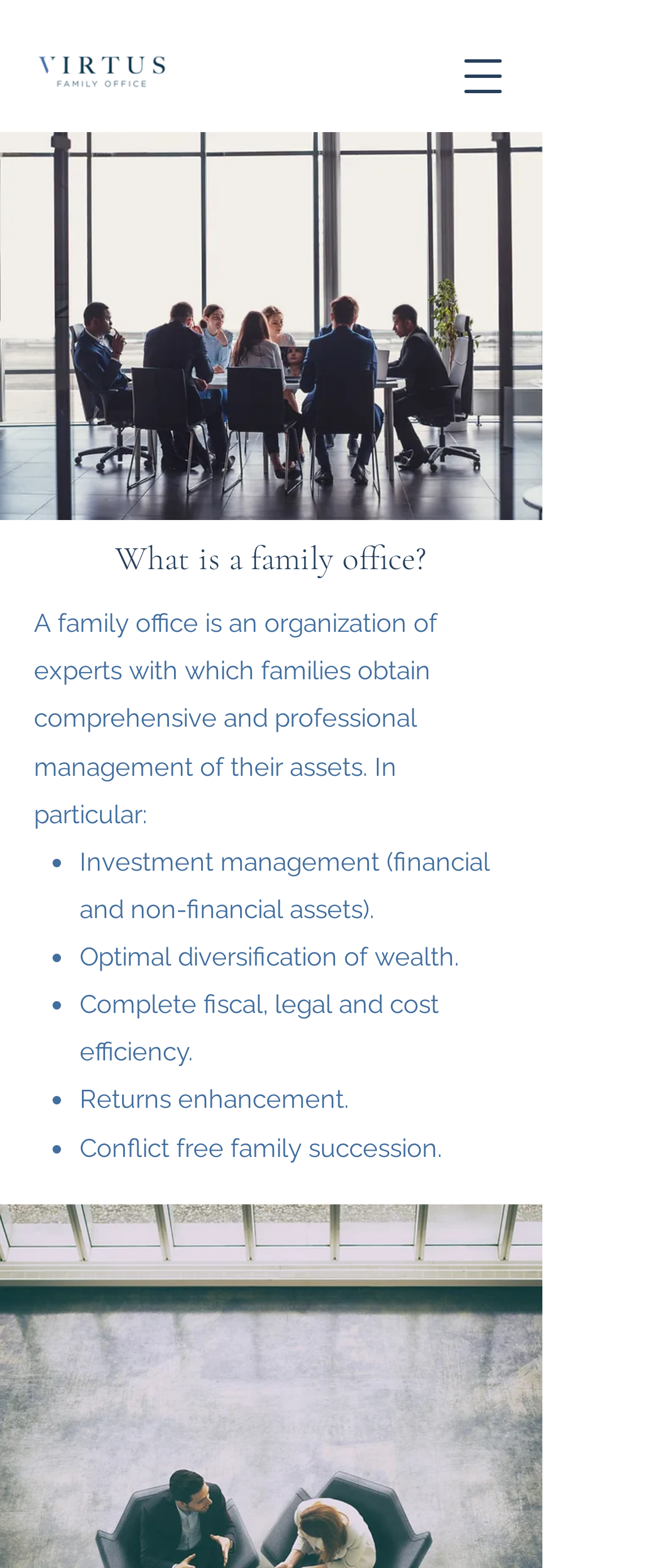How many services are provided by a family office?
Provide a fully detailed and comprehensive answer to the question.

The webpage lists five services provided by a family office, which are: investment management, optimal diversification of wealth, complete fiscal, legal and cost efficiency, returns enhancement, and conflict free family succession. These services are listed in bullet points following the definition of a family office.